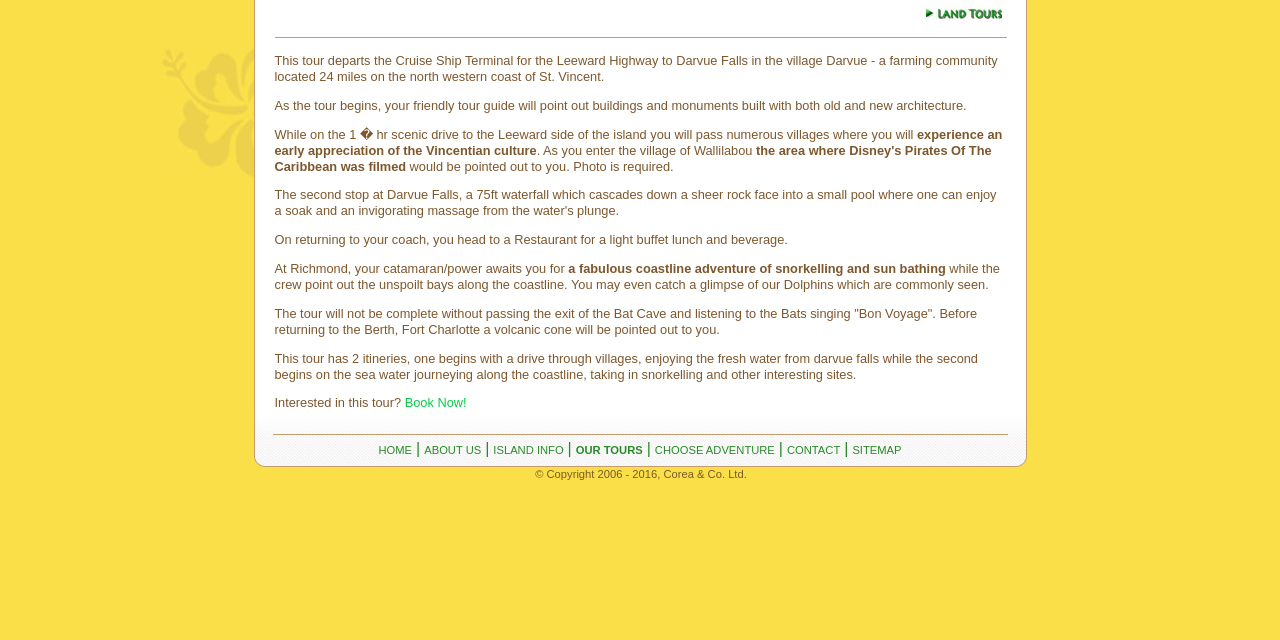Please determine the bounding box coordinates for the UI element described as: "For Sale By Owner".

None